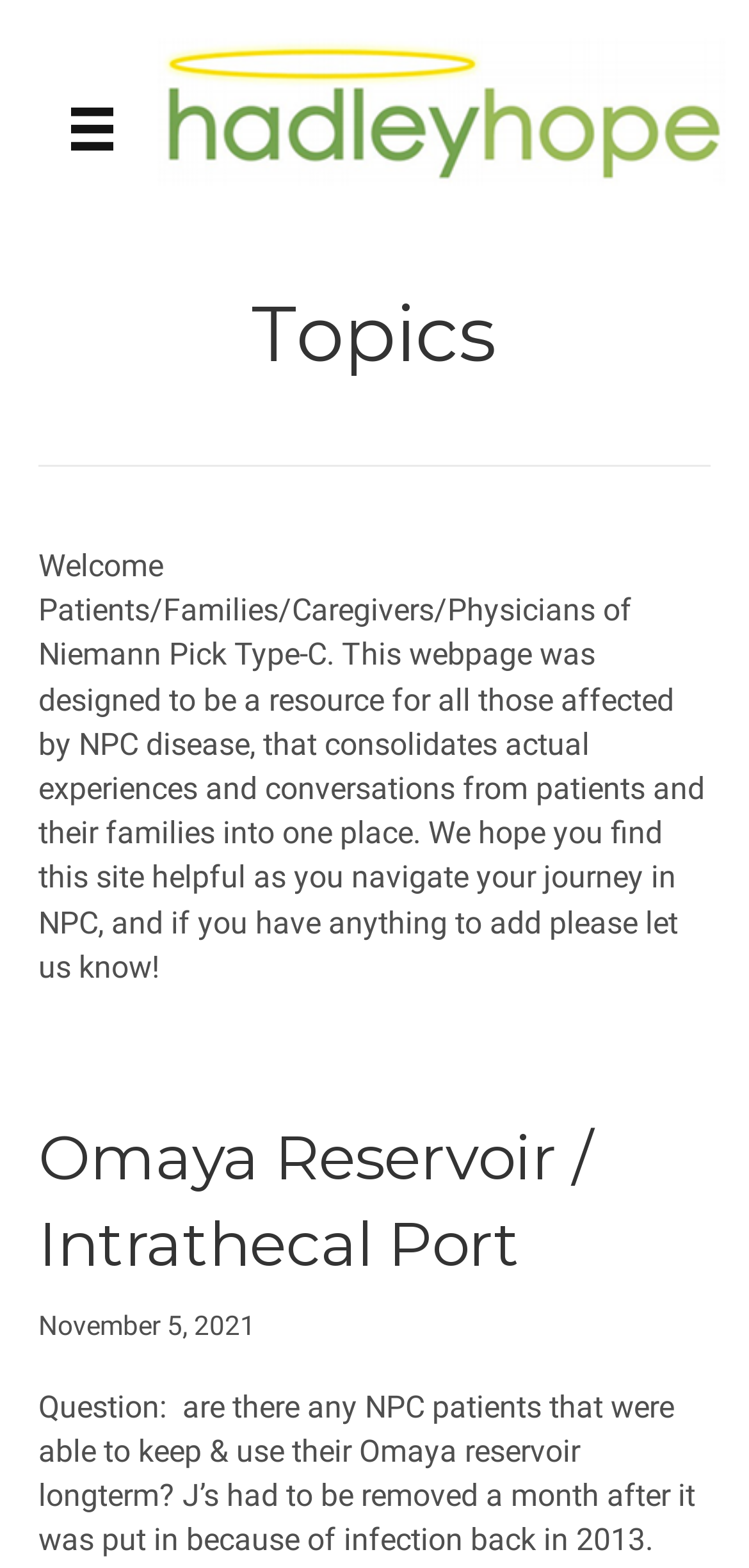What type of content can be found on this webpage?
Offer a detailed and full explanation in response to the question.

According to the static text, this webpage consolidates actual experiences and conversations from patients and their families into one place, indicating that the content of the webpage is focused on sharing personal stories and discussions related to NPC disease.